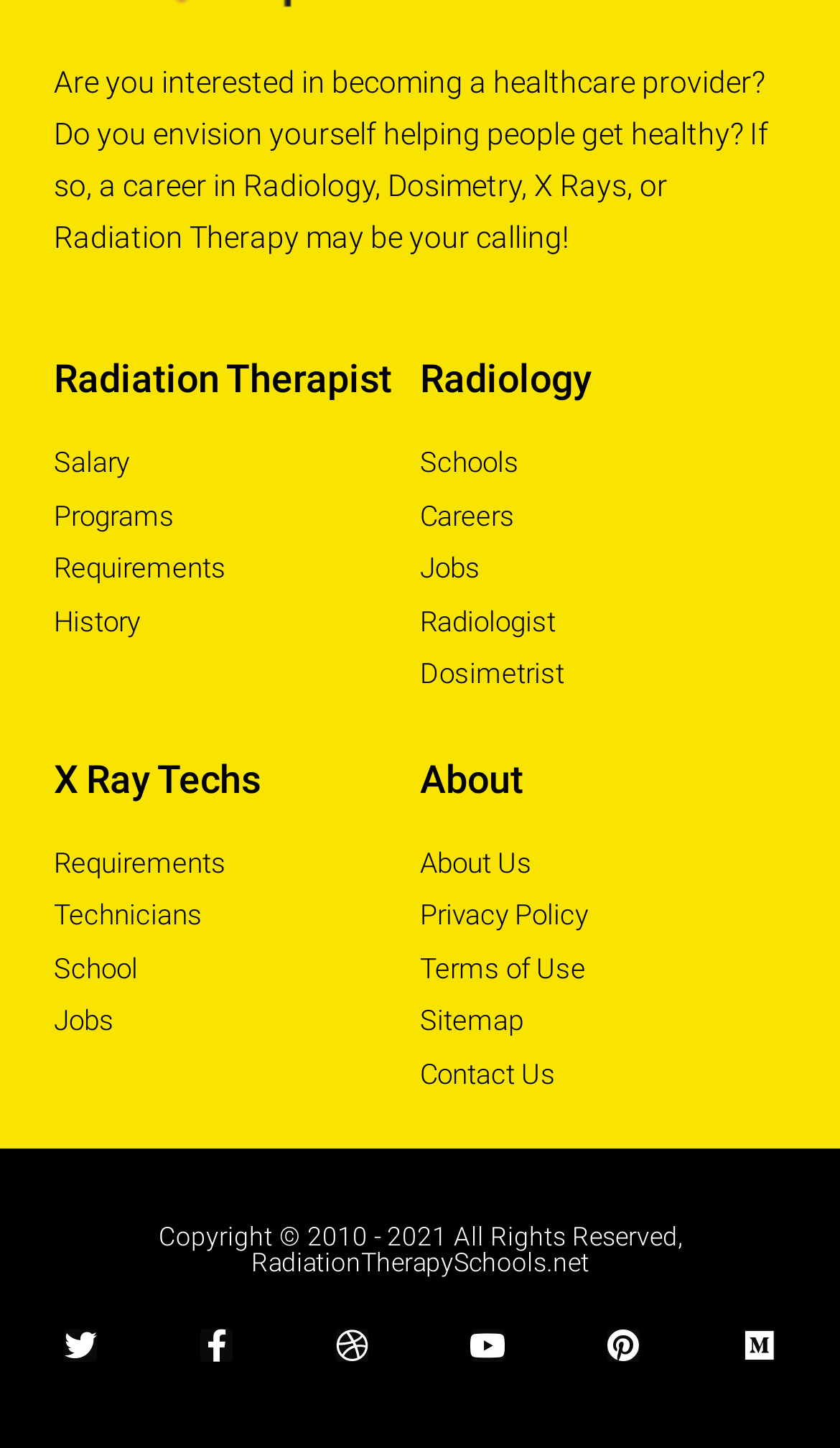What is the copyright year range mentioned at the bottom?
Answer the question in a detailed and comprehensive manner.

The copyright information at the bottom of the webpage mentions the year range 2010 - 2021, indicating that the website has been in operation for at least 11 years.